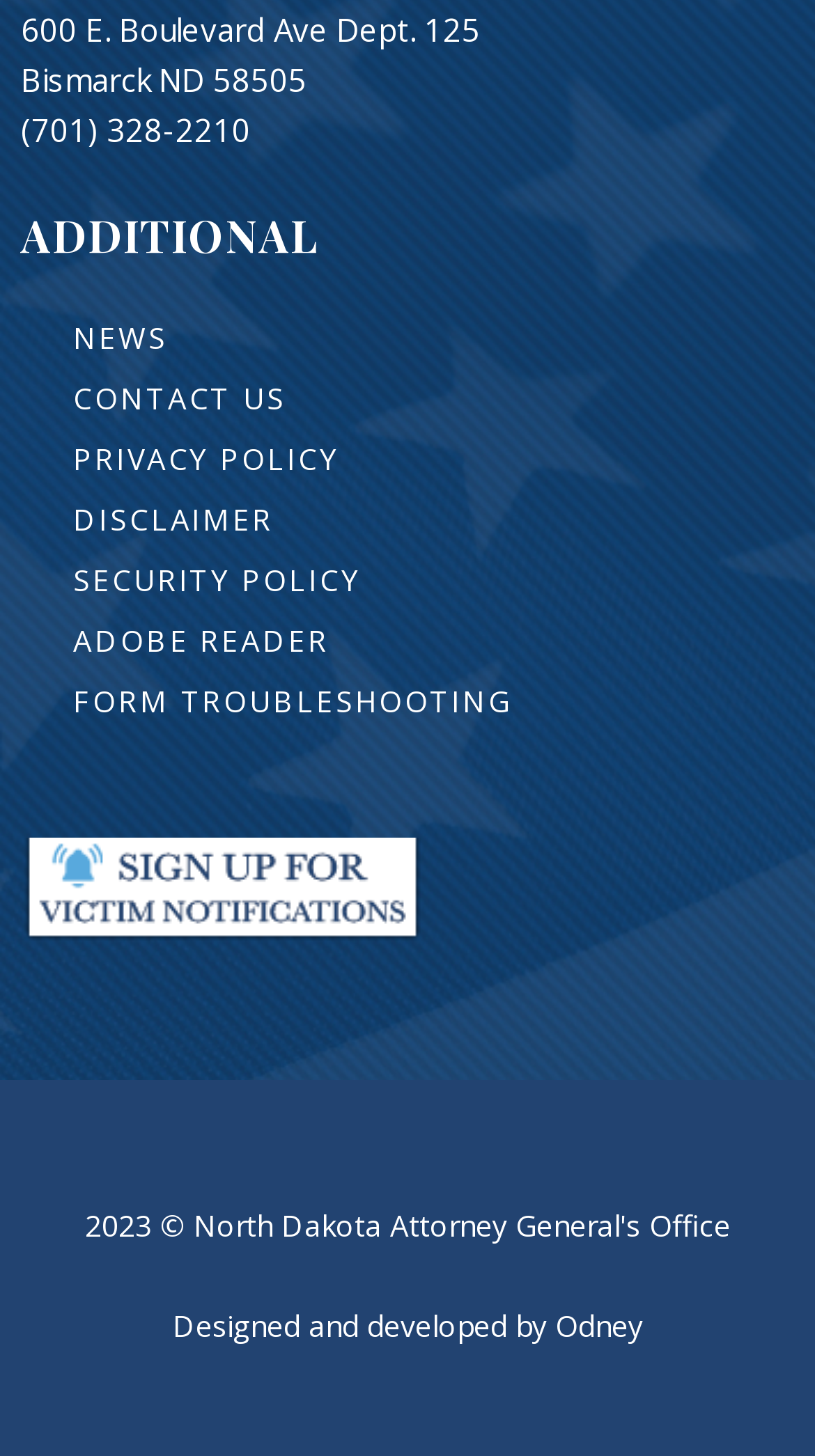What is the address of the department?
Carefully analyze the image and provide a thorough answer to the question.

I found the address by looking at the static text elements at the top of the webpage, which provide the department's address as '600 E. Boulevard Ave Dept. 125'.